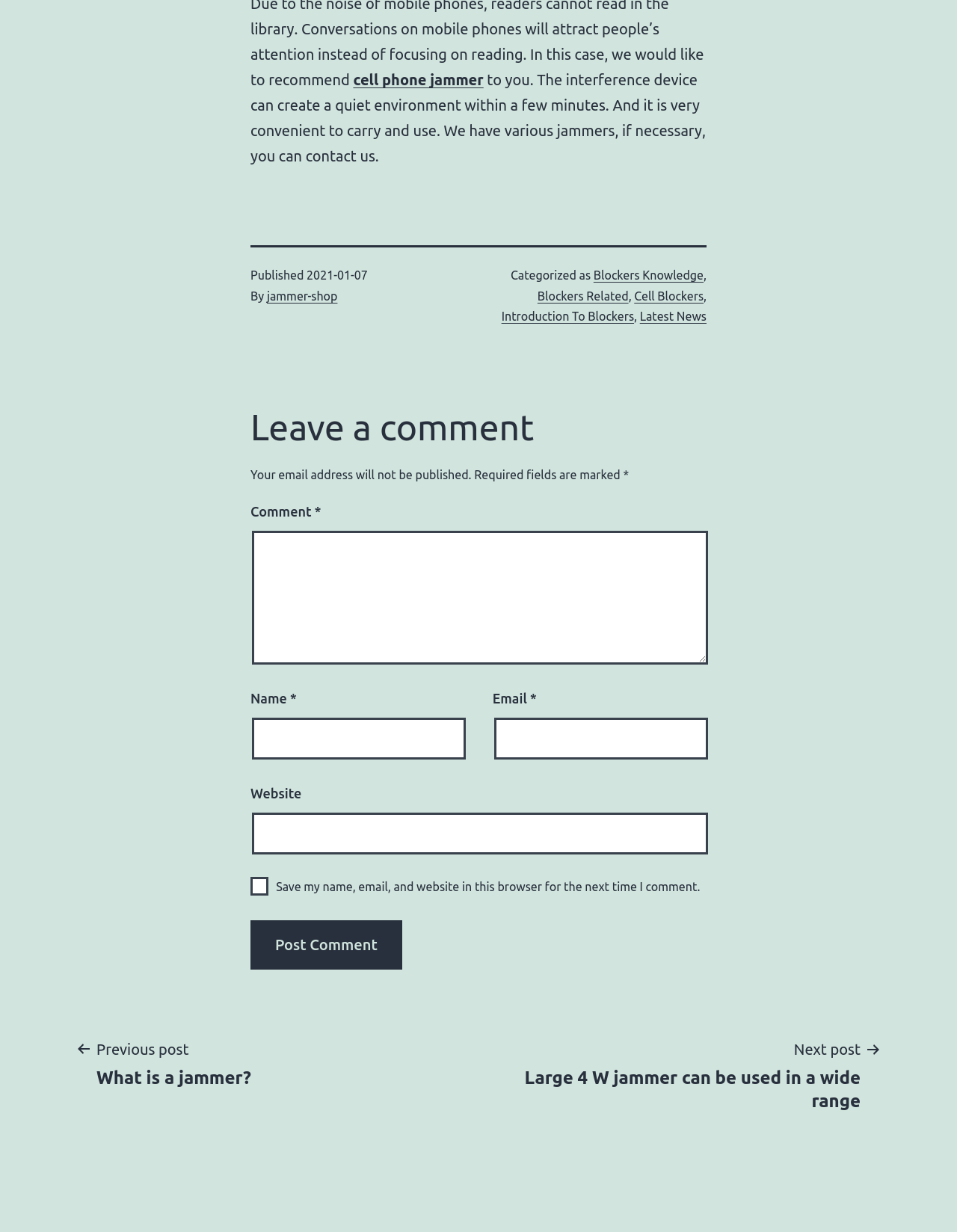Please find the bounding box coordinates of the section that needs to be clicked to achieve this instruction: "Go to the previous post".

[0.078, 0.841, 0.285, 0.884]